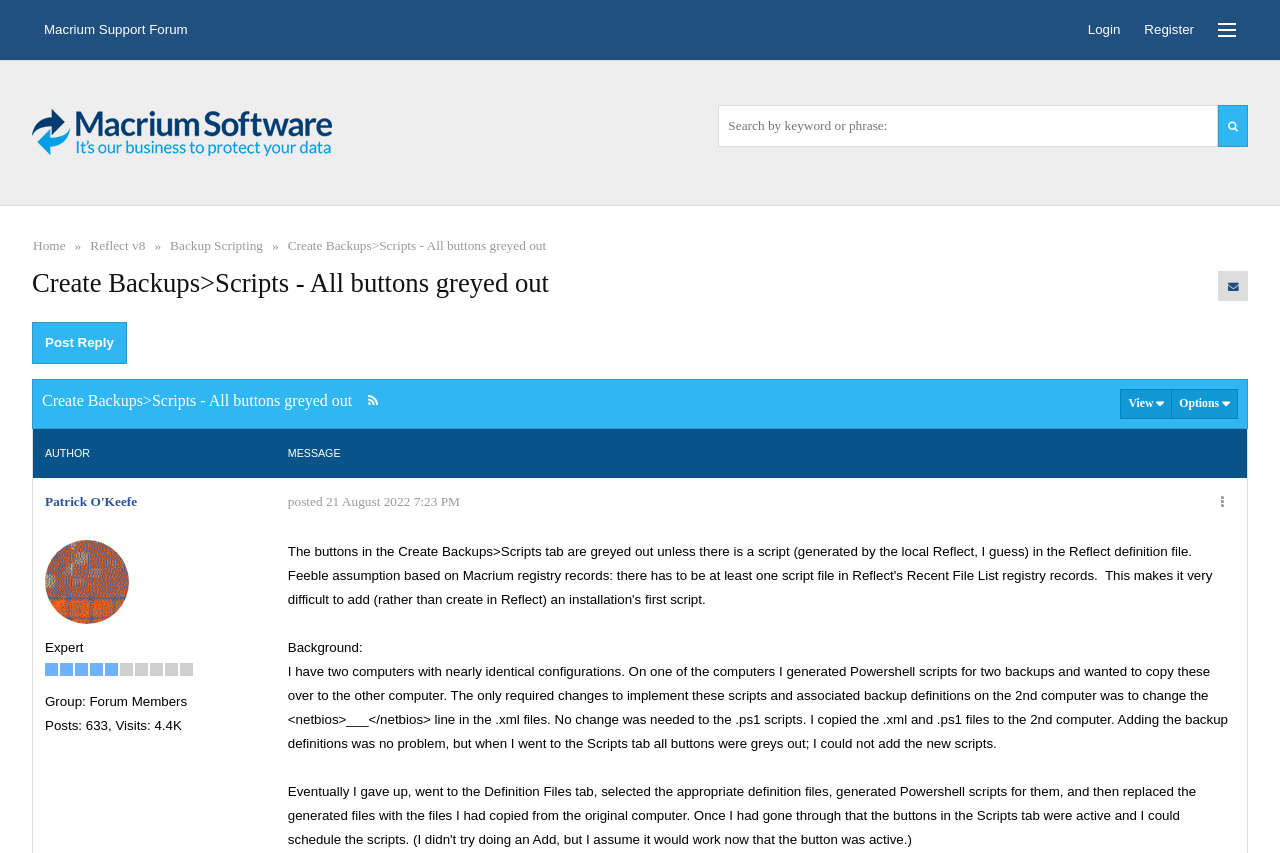Find the bounding box coordinates of the element to click in order to complete this instruction: "Search by keyword or phrase". The bounding box coordinates must be four float numbers between 0 and 1, denoted as [left, top, right, bottom].

[0.561, 0.123, 0.952, 0.172]